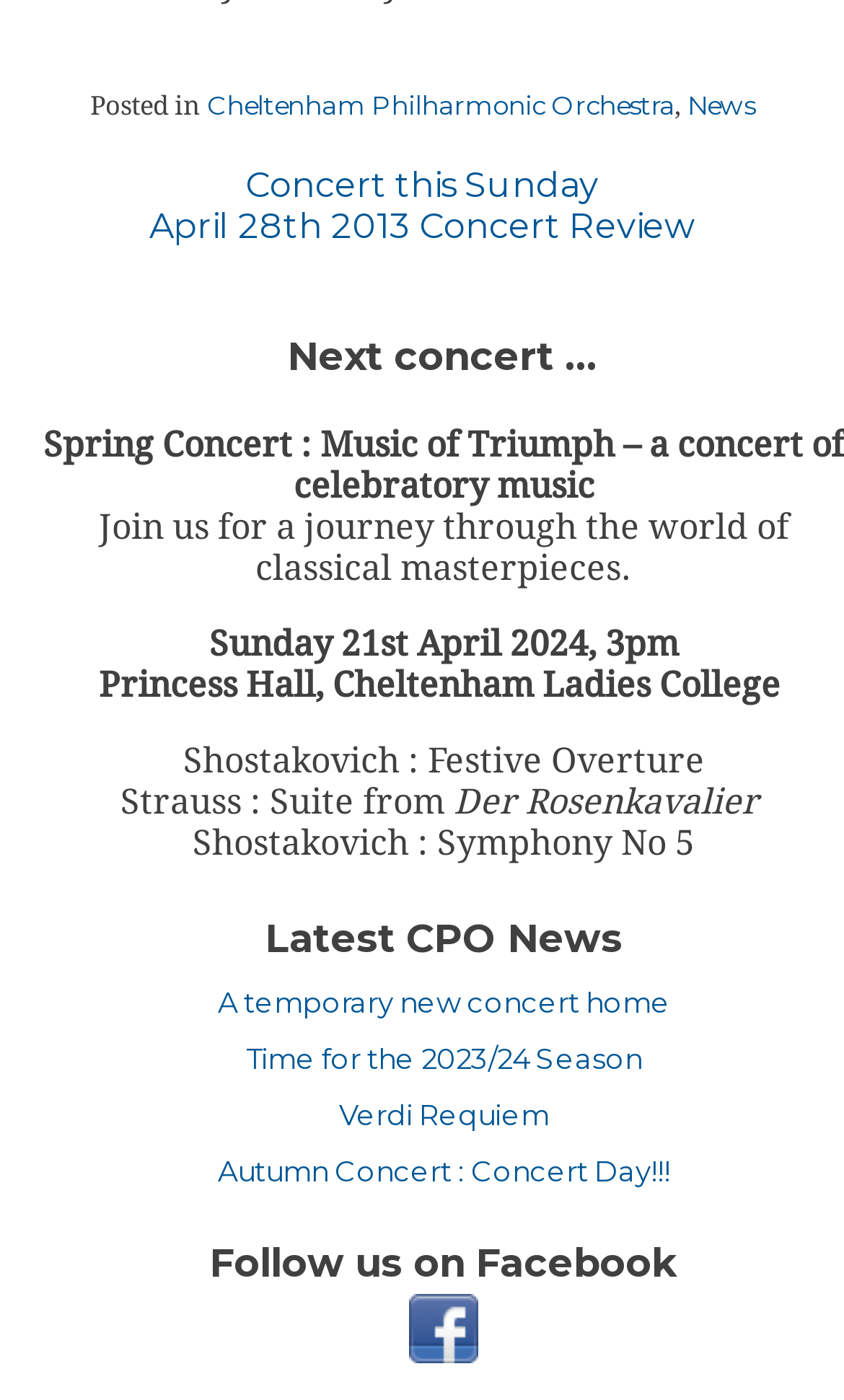Based on the element description "Verdi Requiem", predict the bounding box coordinates of the UI element.

[0.401, 0.784, 0.65, 0.809]